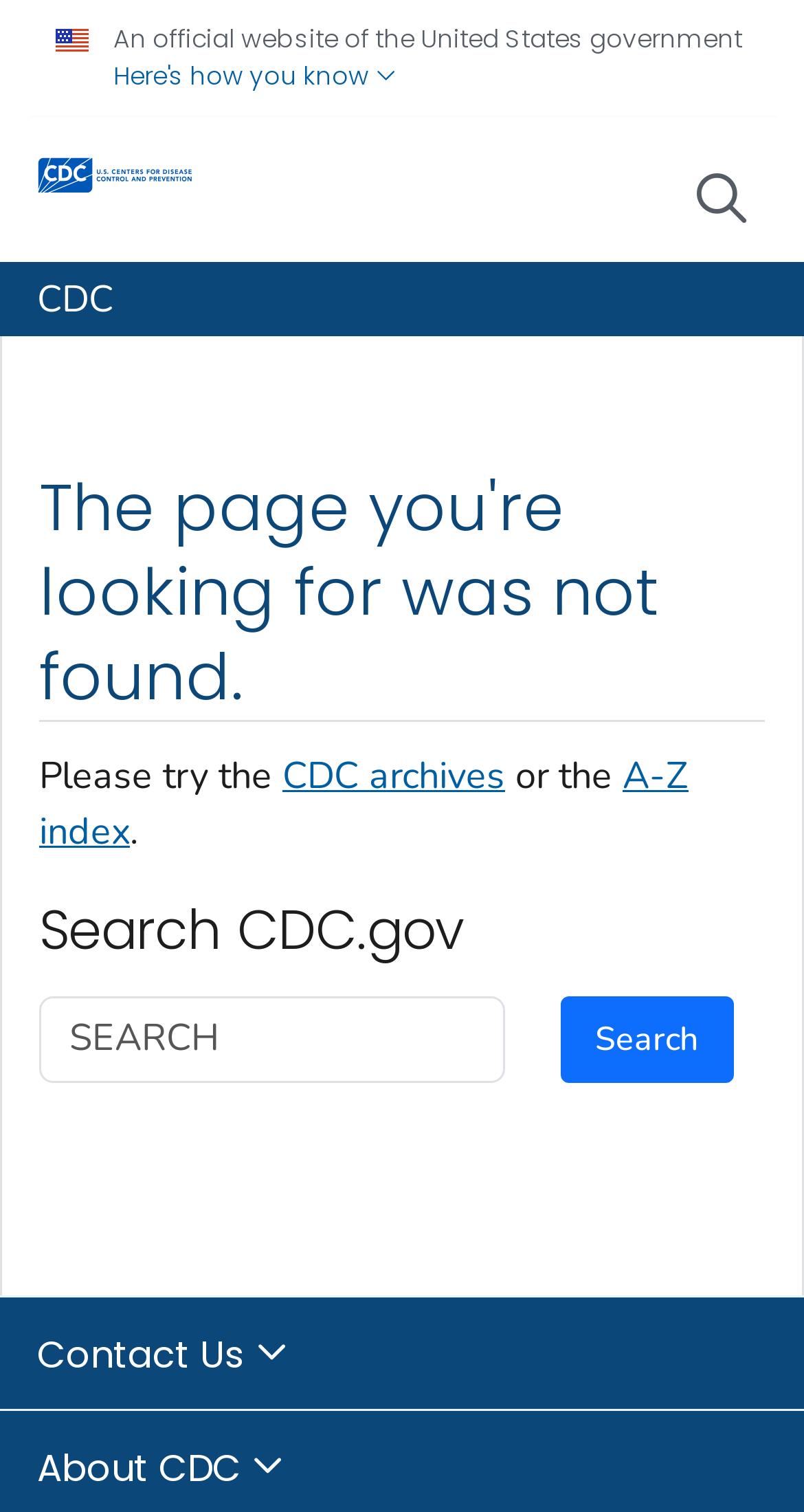Please provide a one-word or phrase answer to the question: 
What is the purpose of the search box?

Search CDC.gov